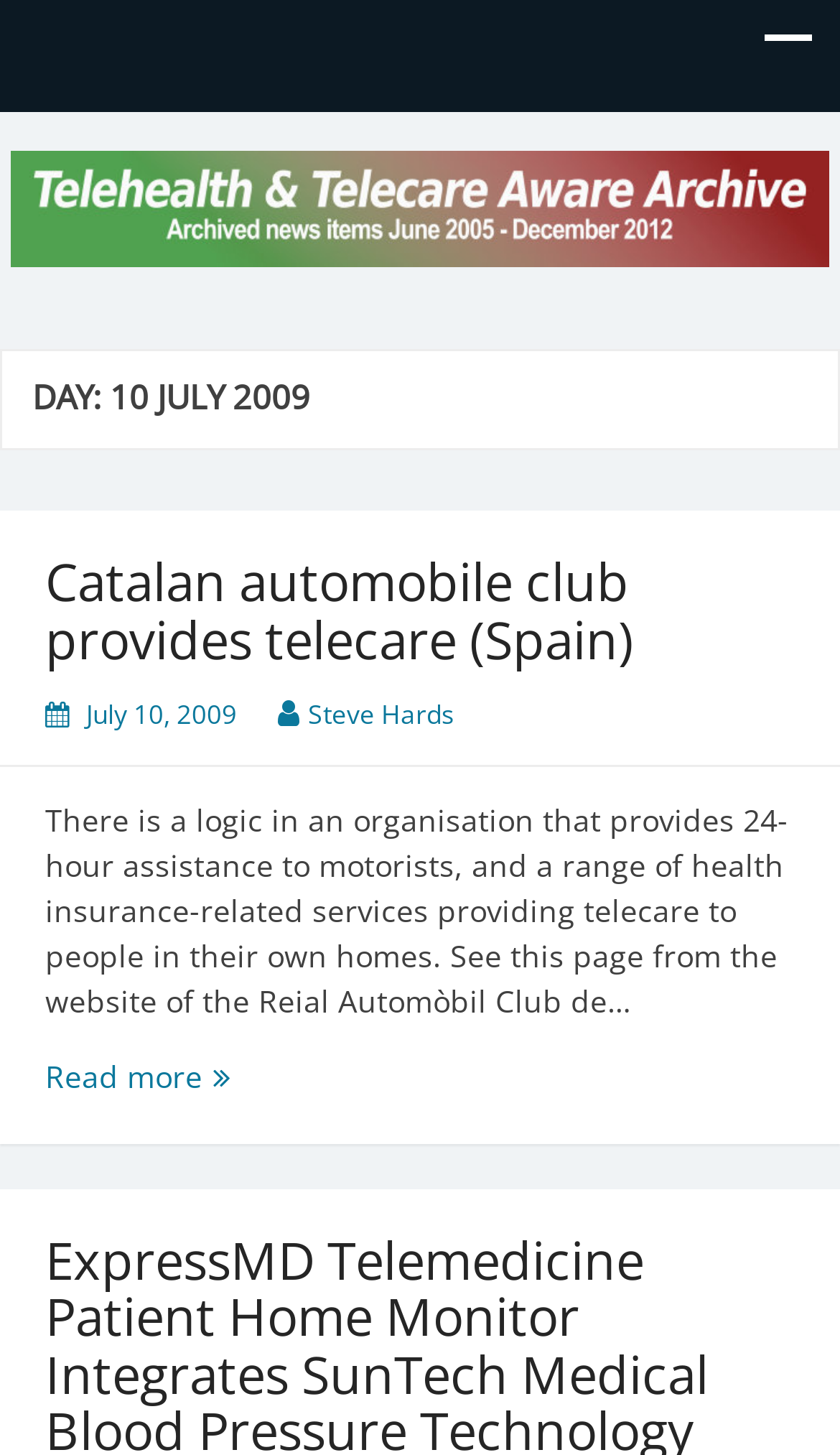Identify the main heading of the webpage and provide its text content.

TTA Archives 2005-2012